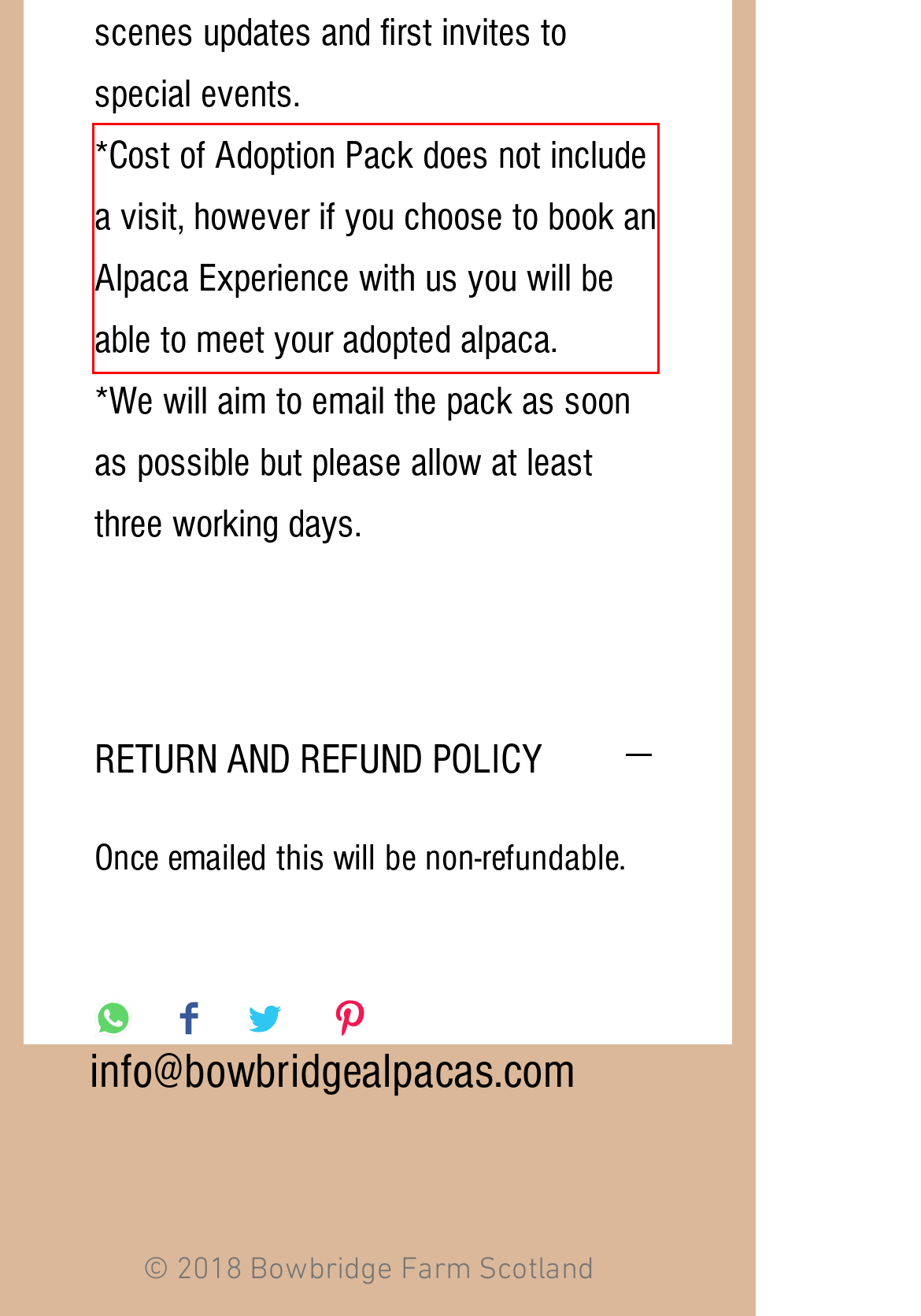You are provided with a screenshot of a webpage that includes a UI element enclosed in a red rectangle. Extract the text content inside this red rectangle.

*Cost of Adoption Pack does not include a visit, however if you choose to book an Alpaca Experience with us you will be able to meet your adopted alpaca.